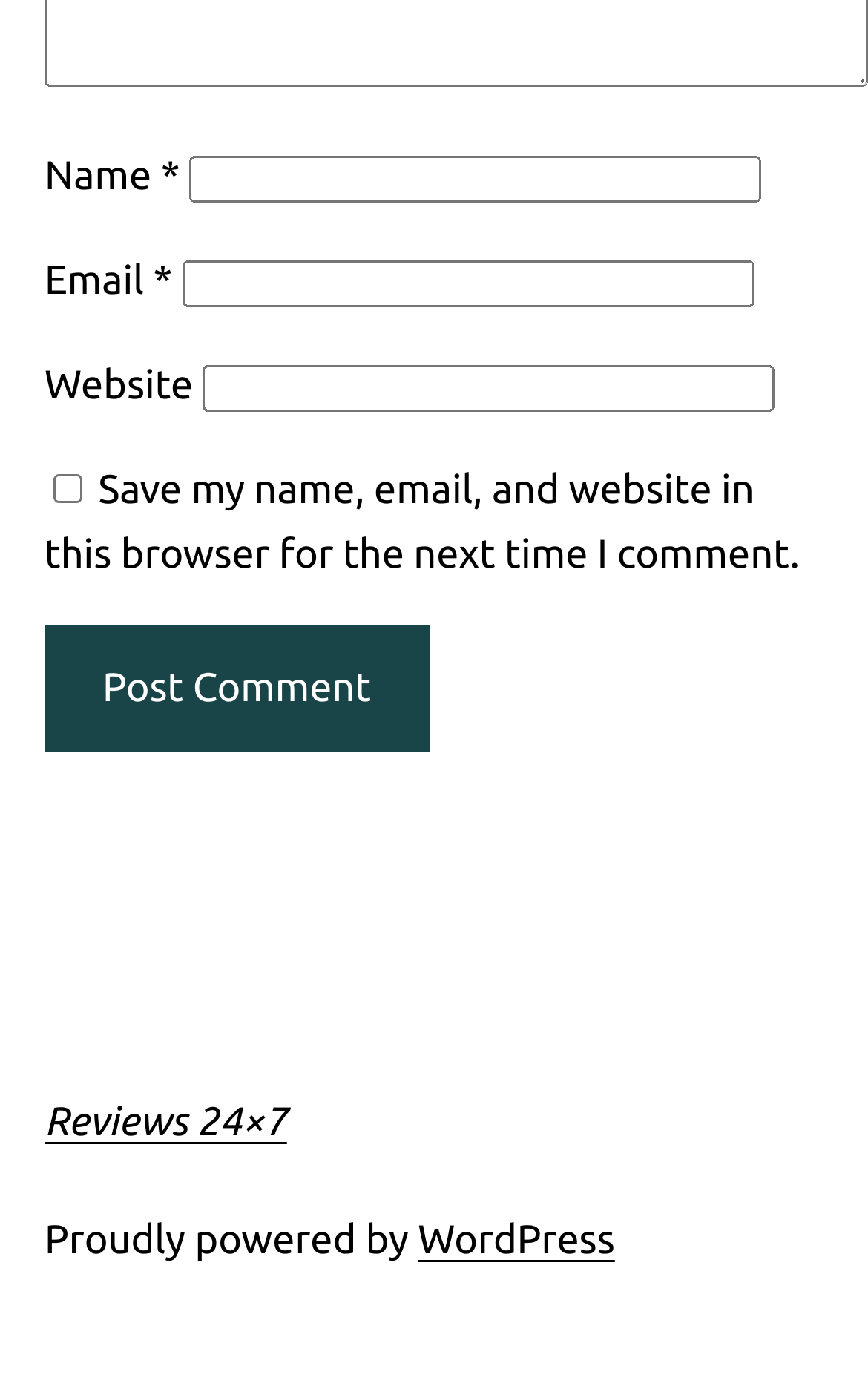Give a concise answer of one word or phrase to the question: 
What is the purpose of the checkbox?

Save comment info